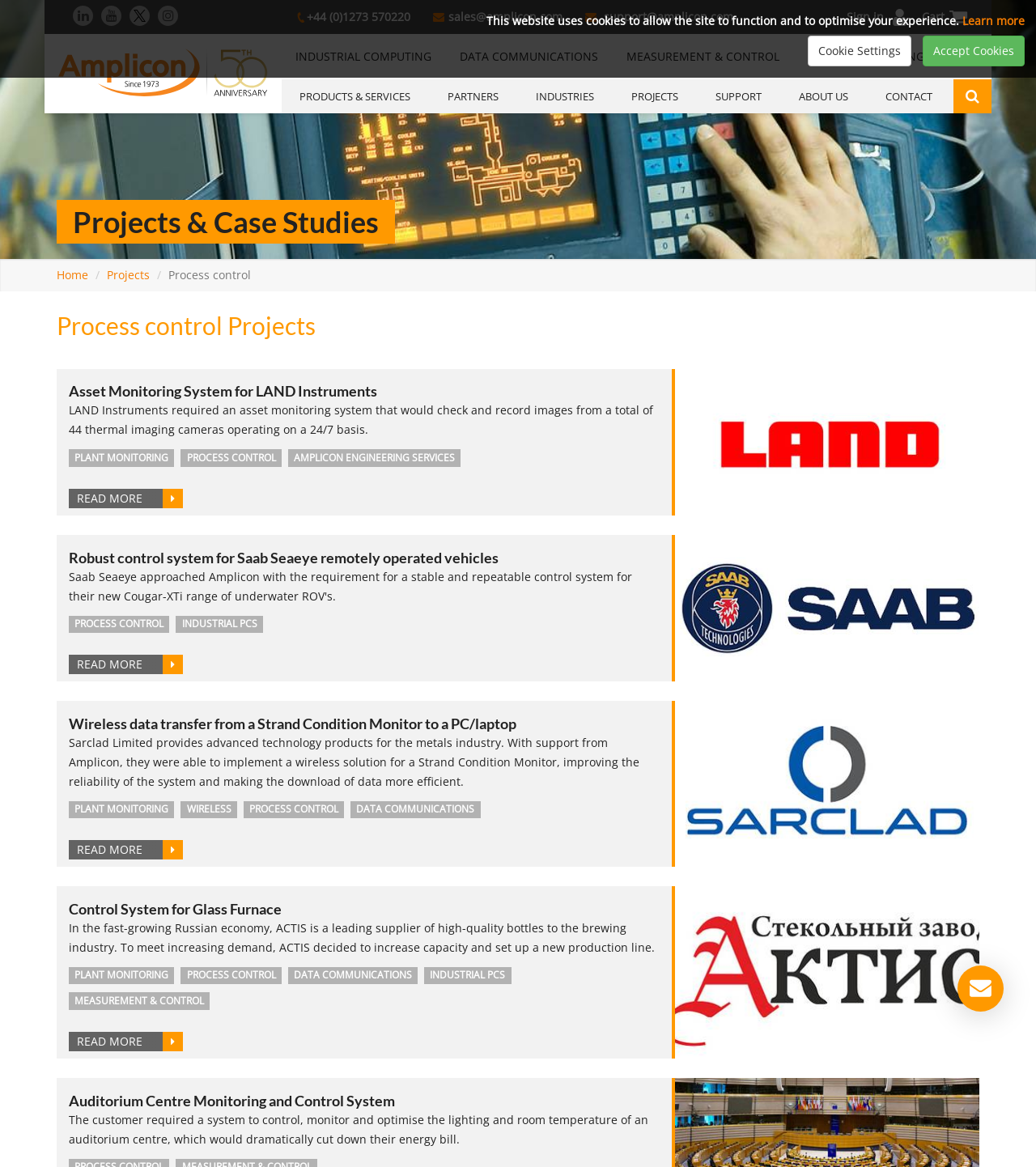What is the company name of the website? Based on the screenshot, please respond with a single word or phrase.

Amplicon